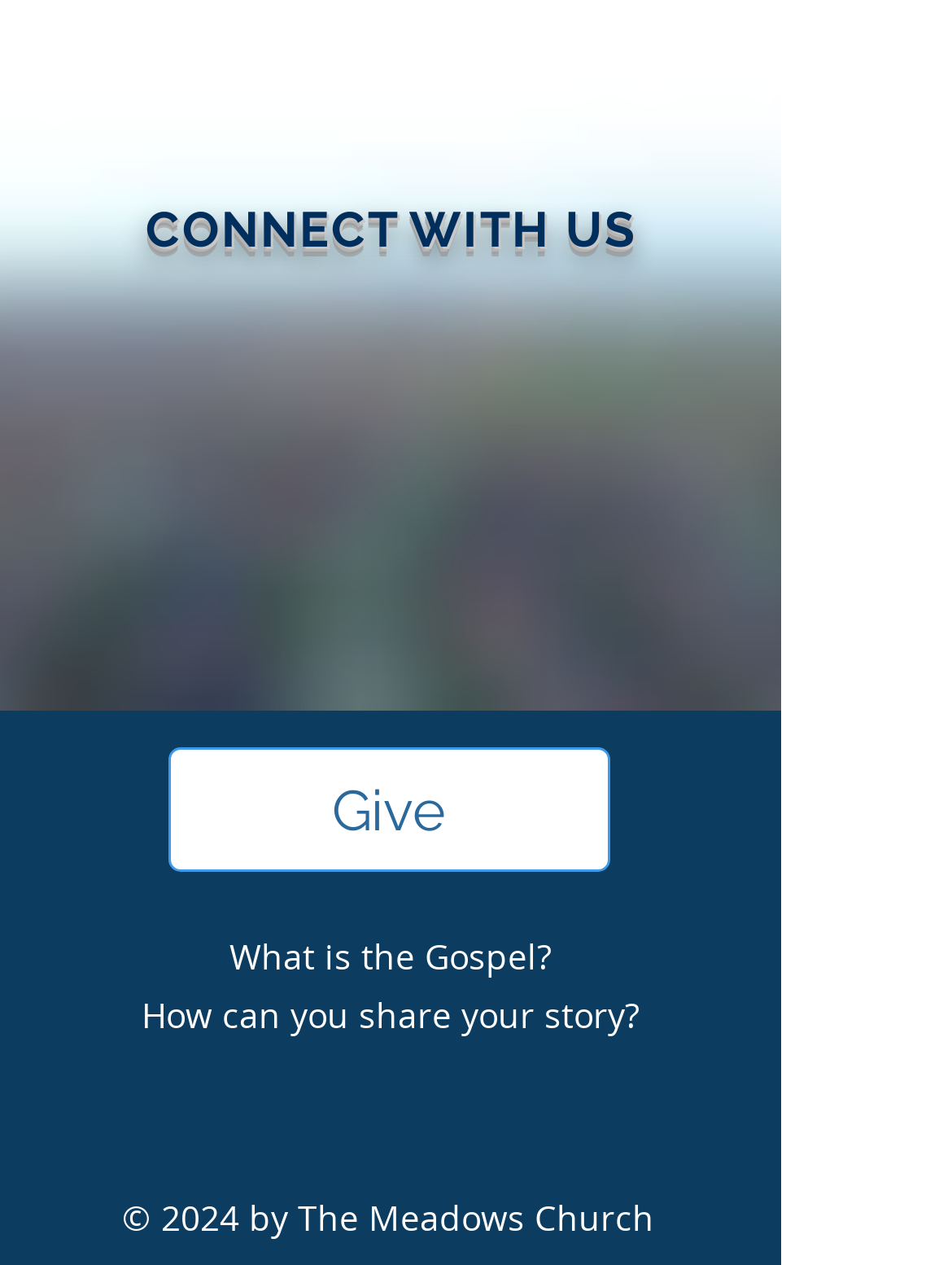Please respond in a single word or phrase: 
What is the topic of the second link?

Gospel